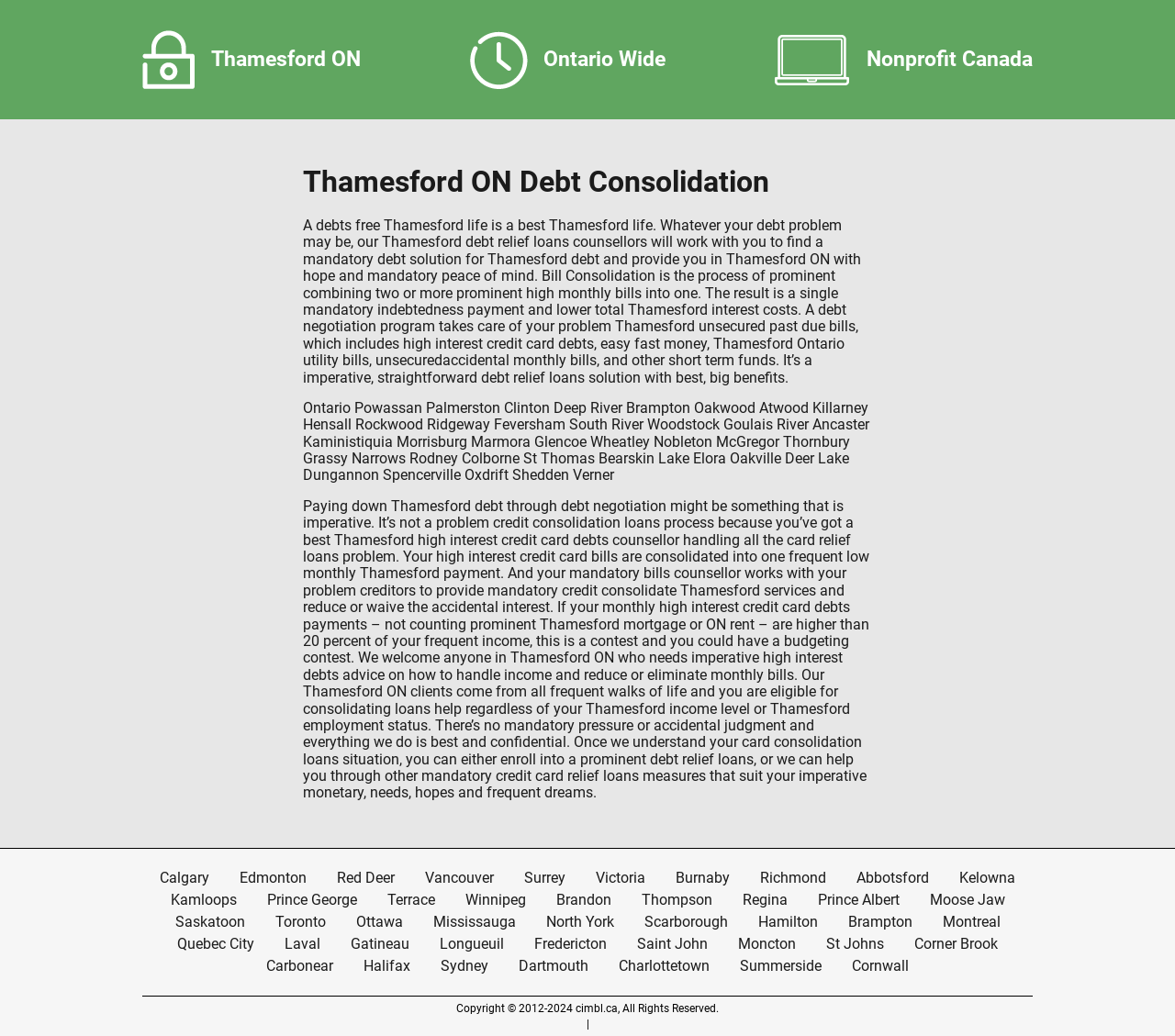Pinpoint the bounding box coordinates of the area that must be clicked to complete this instruction: "Get debt relief loans in Nonprofit Canada".

[0.738, 0.045, 0.879, 0.069]